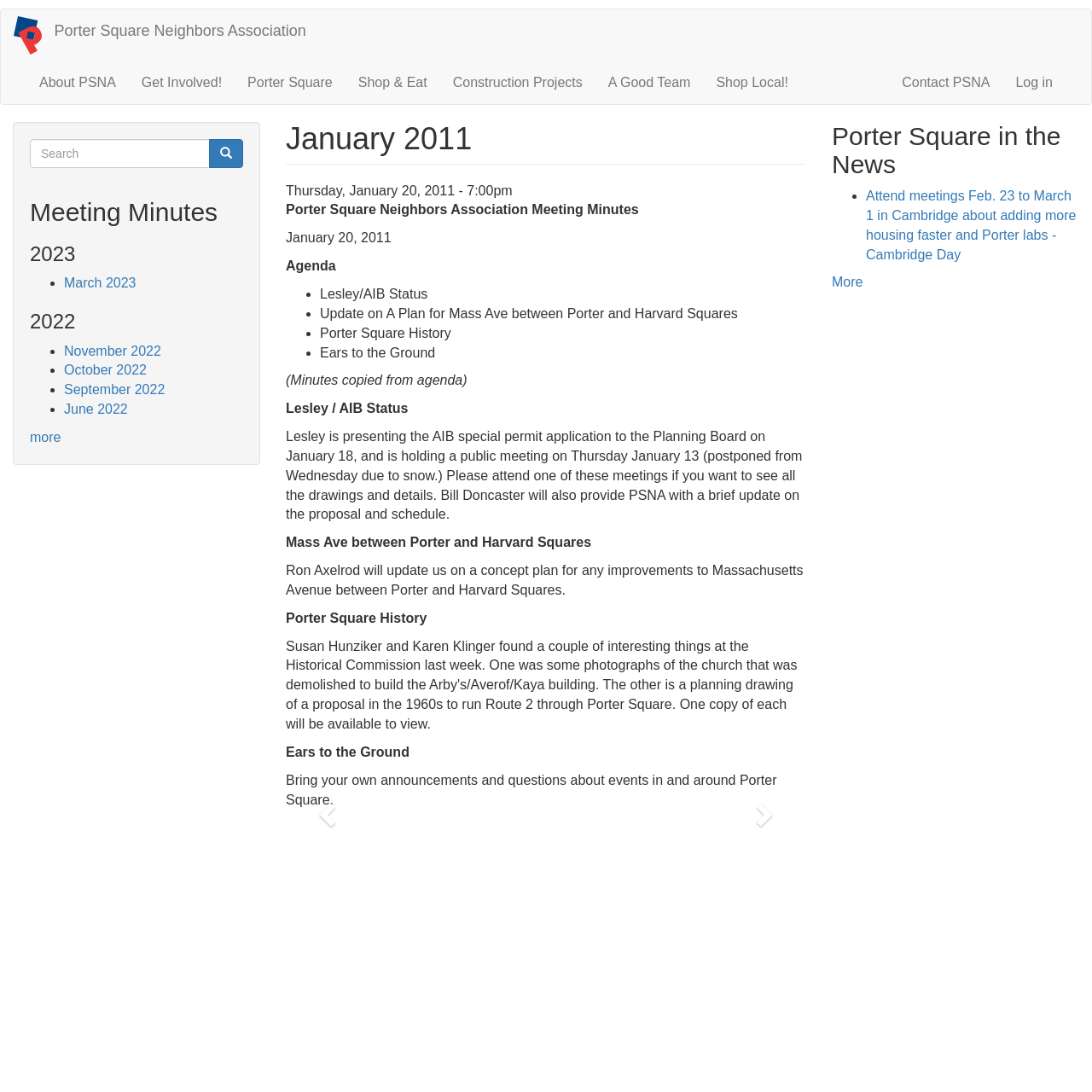Please locate the bounding box coordinates of the element's region that needs to be clicked to follow the instruction: "Visit the Facebook page". The bounding box coordinates should be provided as four float numbers between 0 and 1, i.e., [left, top, right, bottom].

None